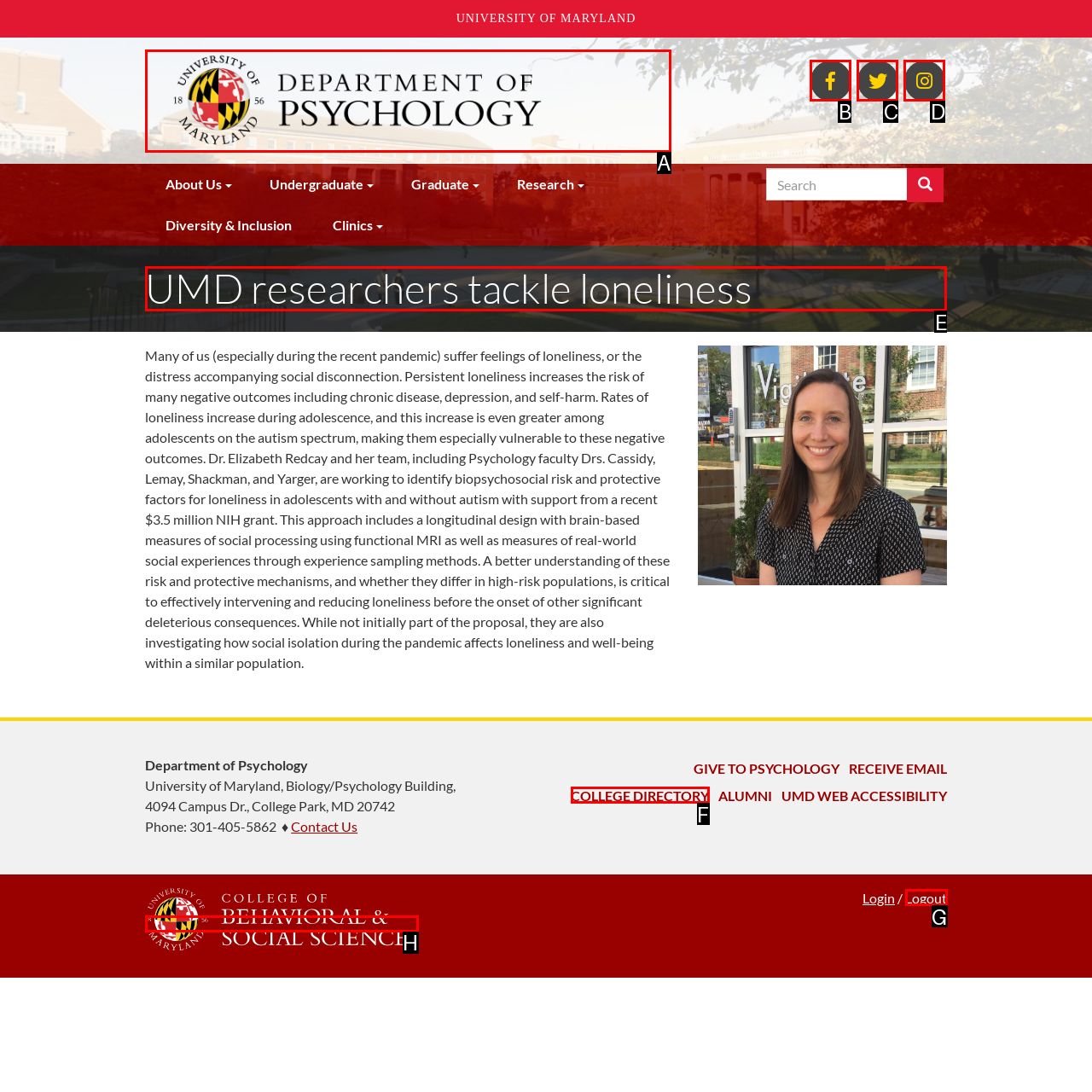Pick the right letter to click to achieve the task: Learn about the research on loneliness
Answer with the letter of the correct option directly.

E